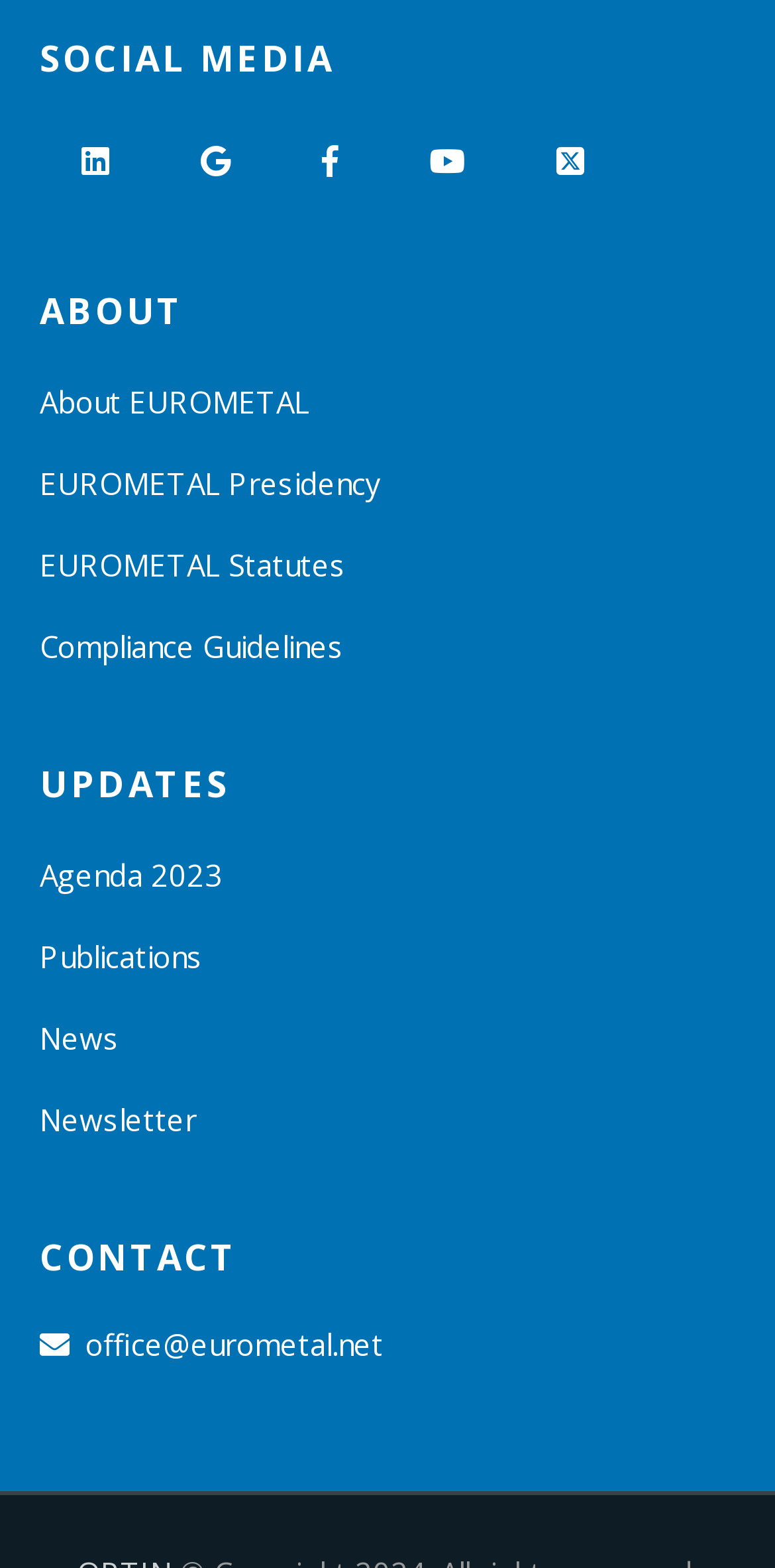Given the webpage screenshot, identify the bounding box of the UI element that matches this description: "Newsletter".

[0.051, 0.701, 0.254, 0.727]